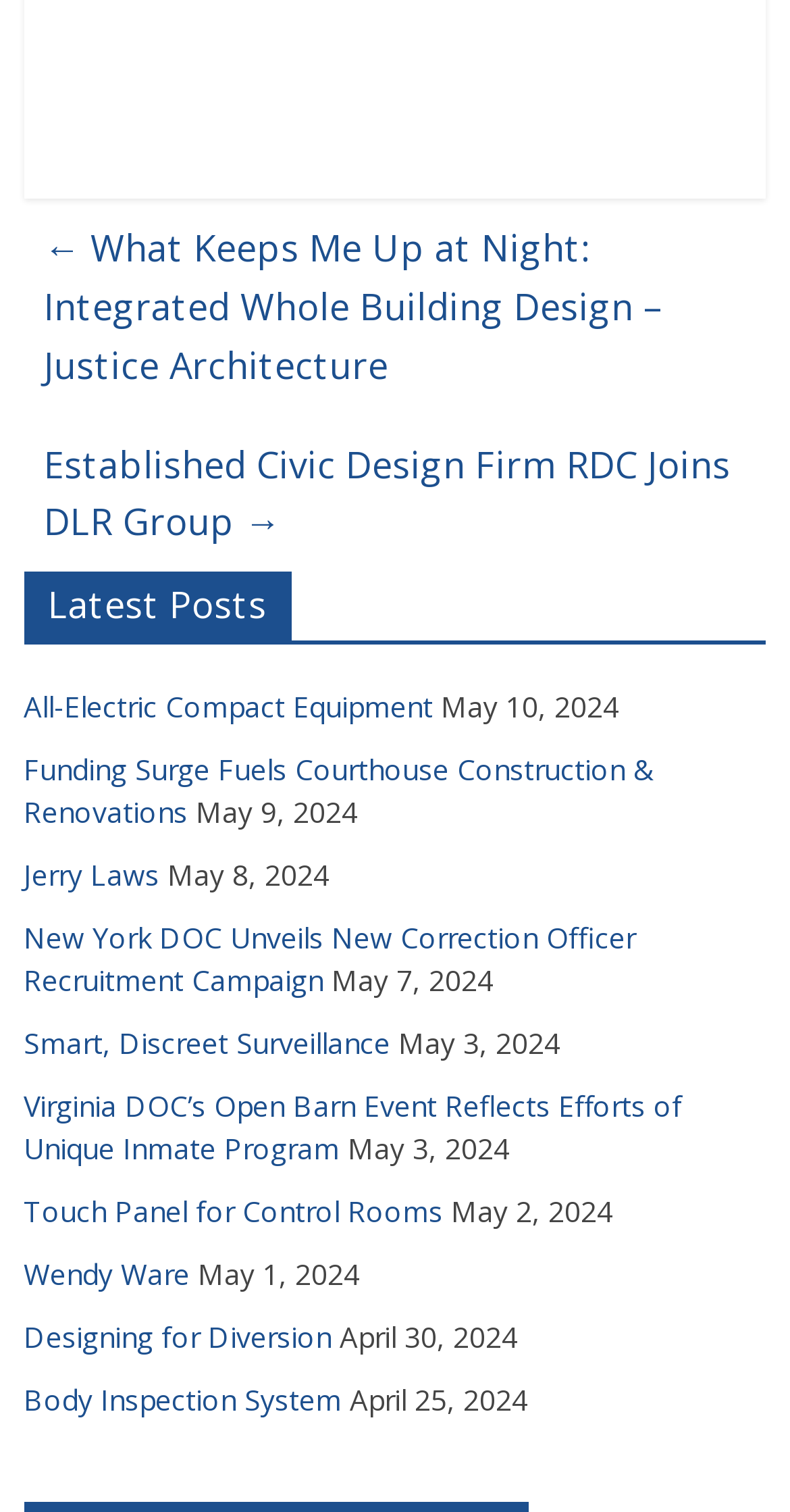Please identify the bounding box coordinates of the region to click in order to complete the given instruction: "explore the design for diversion". The coordinates should be four float numbers between 0 and 1, i.e., [left, top, right, bottom].

[0.03, 0.871, 0.42, 0.896]